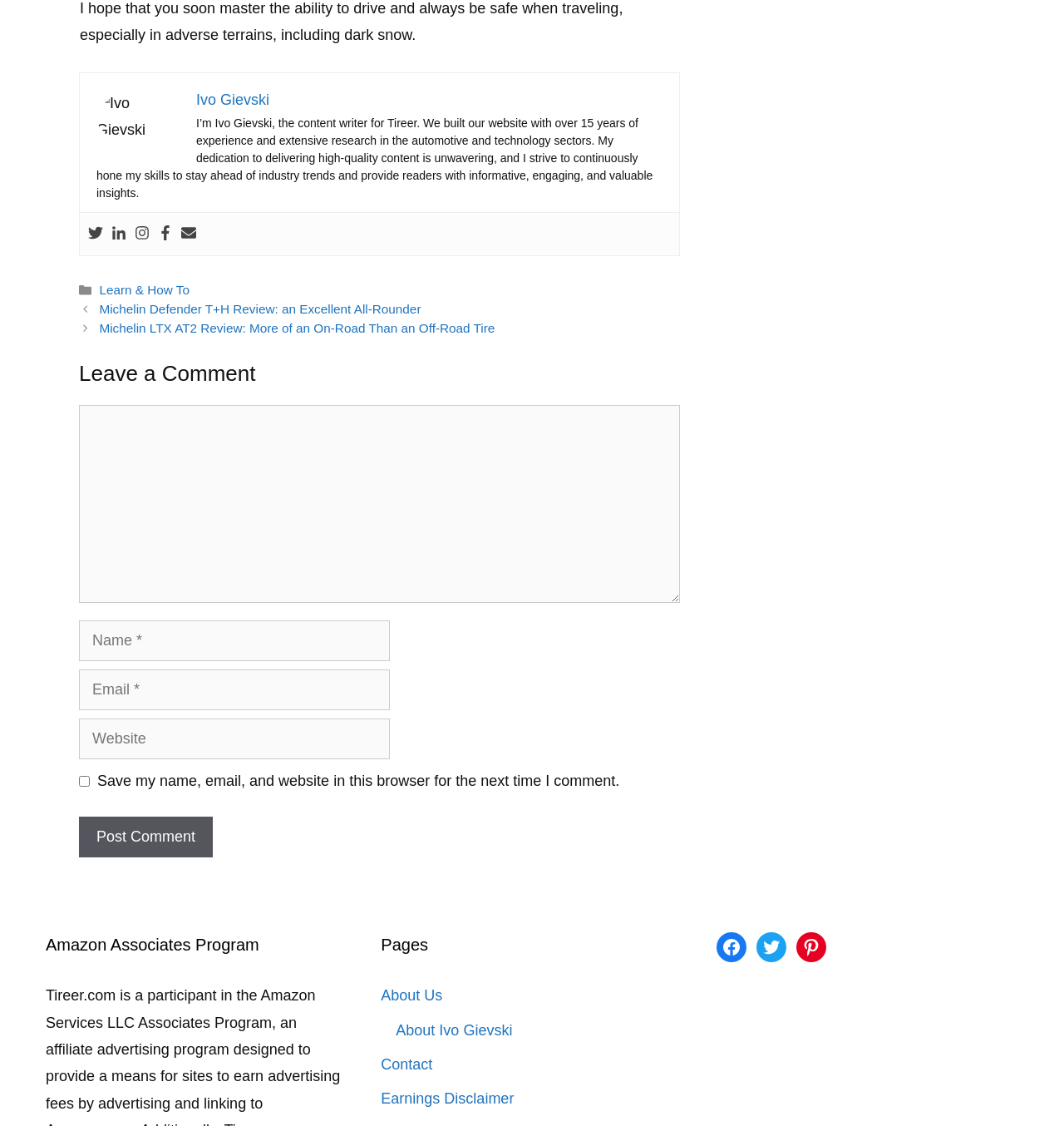What is the purpose of the checkbox below the comment textbox?
Could you answer the question in a detailed manner, providing as much information as possible?

The answer can be found in the checkbox element that says 'Save my name, email, and website in this browser for the next time I comment.' which is located below the comment textbox.